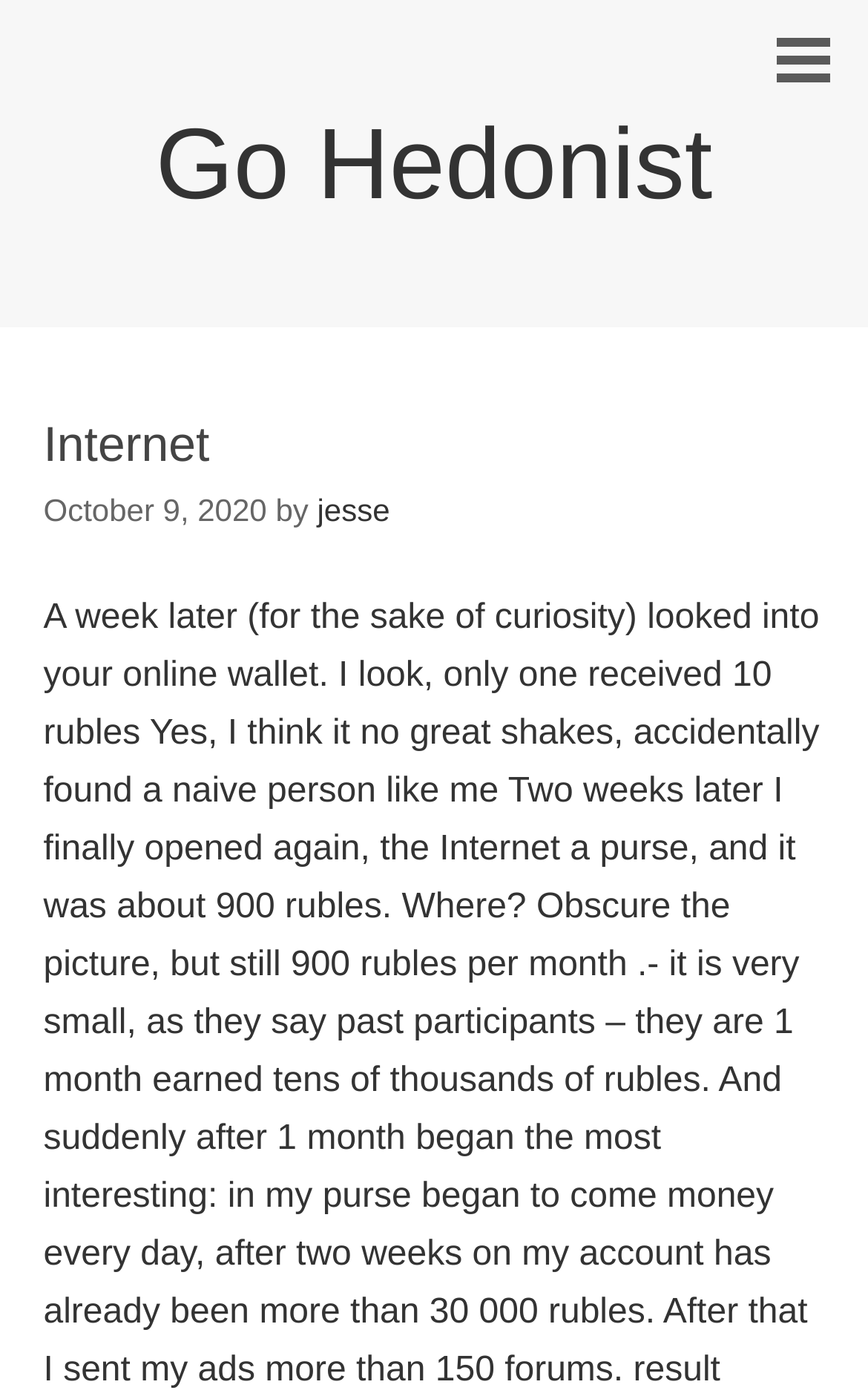What is the category of the webpage?
Please use the visual content to give a single word or phrase answer.

Internet